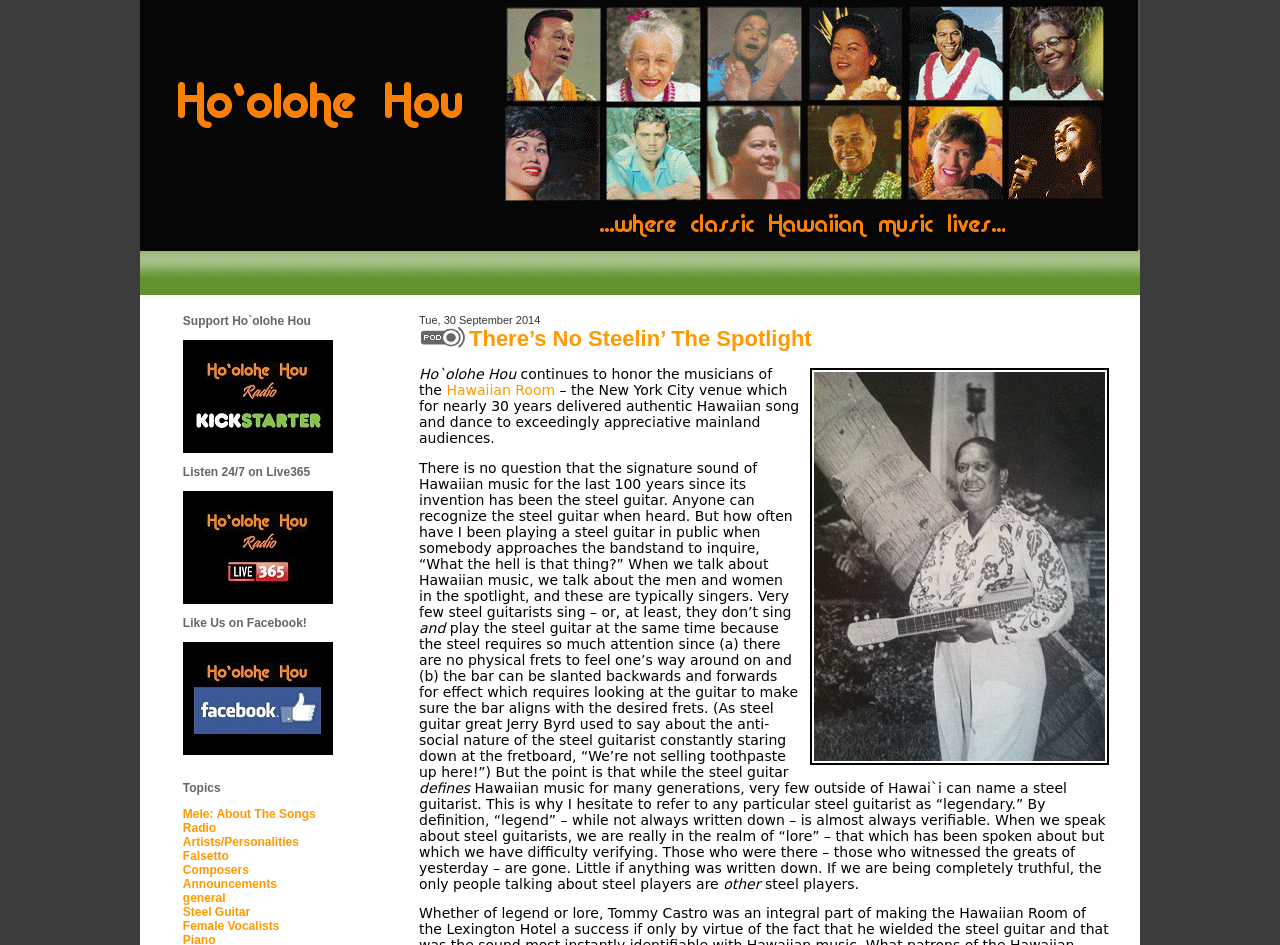Specify the bounding box coordinates of the area to click in order to execute this command: 'Click the 'Like Us on Facebook!' link'. The coordinates should consist of four float numbers ranging from 0 to 1, and should be formatted as [left, top, right, bottom].

[0.143, 0.652, 0.24, 0.667]